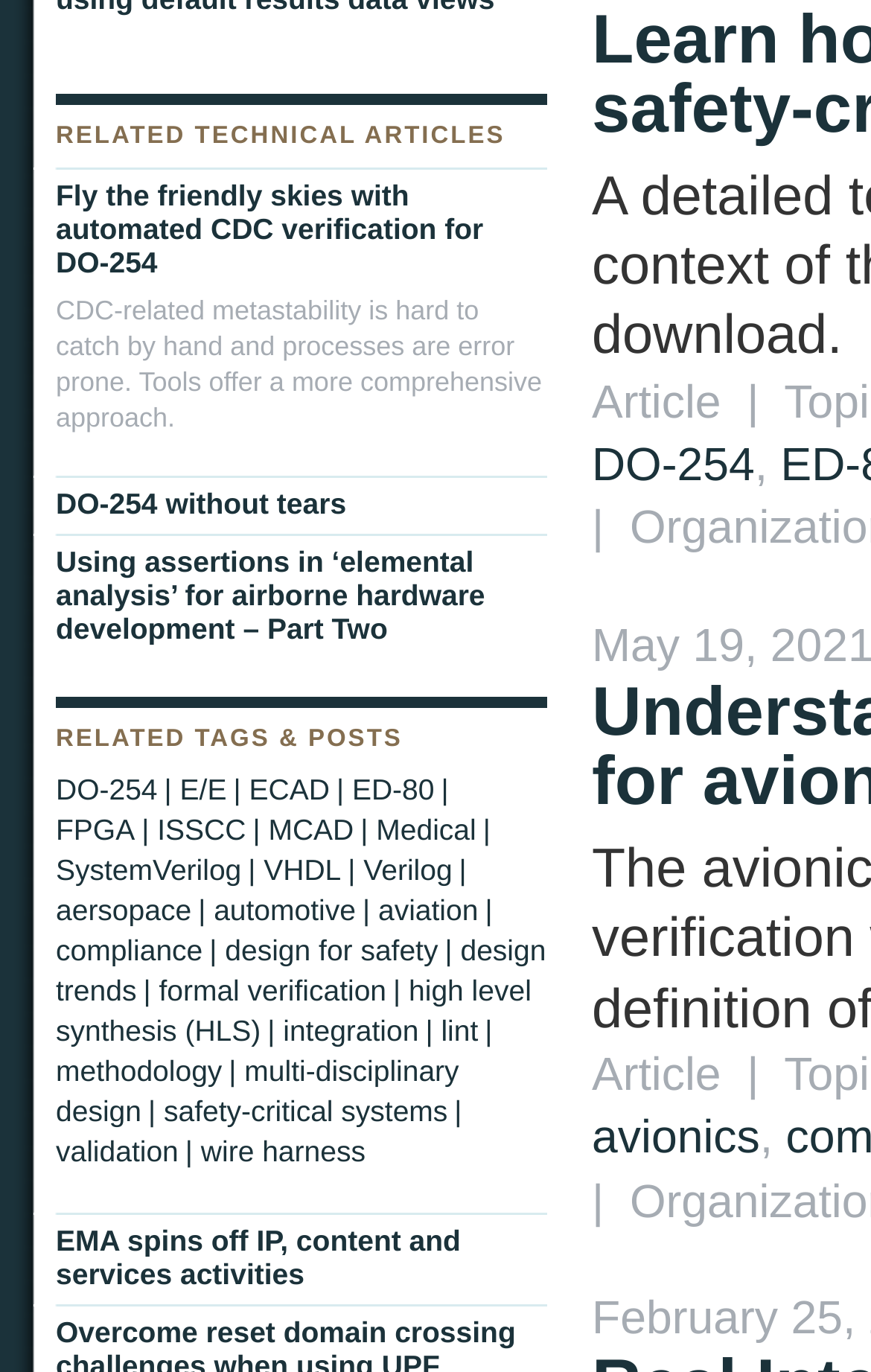What is the title of the last article listed?
Please use the image to deliver a detailed and complete answer.

The title of the last article listed is 'EMA spins off IP, content and services activities', which can be found at the bottom of the webpage under the heading 'RELATED TECHNICAL ARTICLES'.